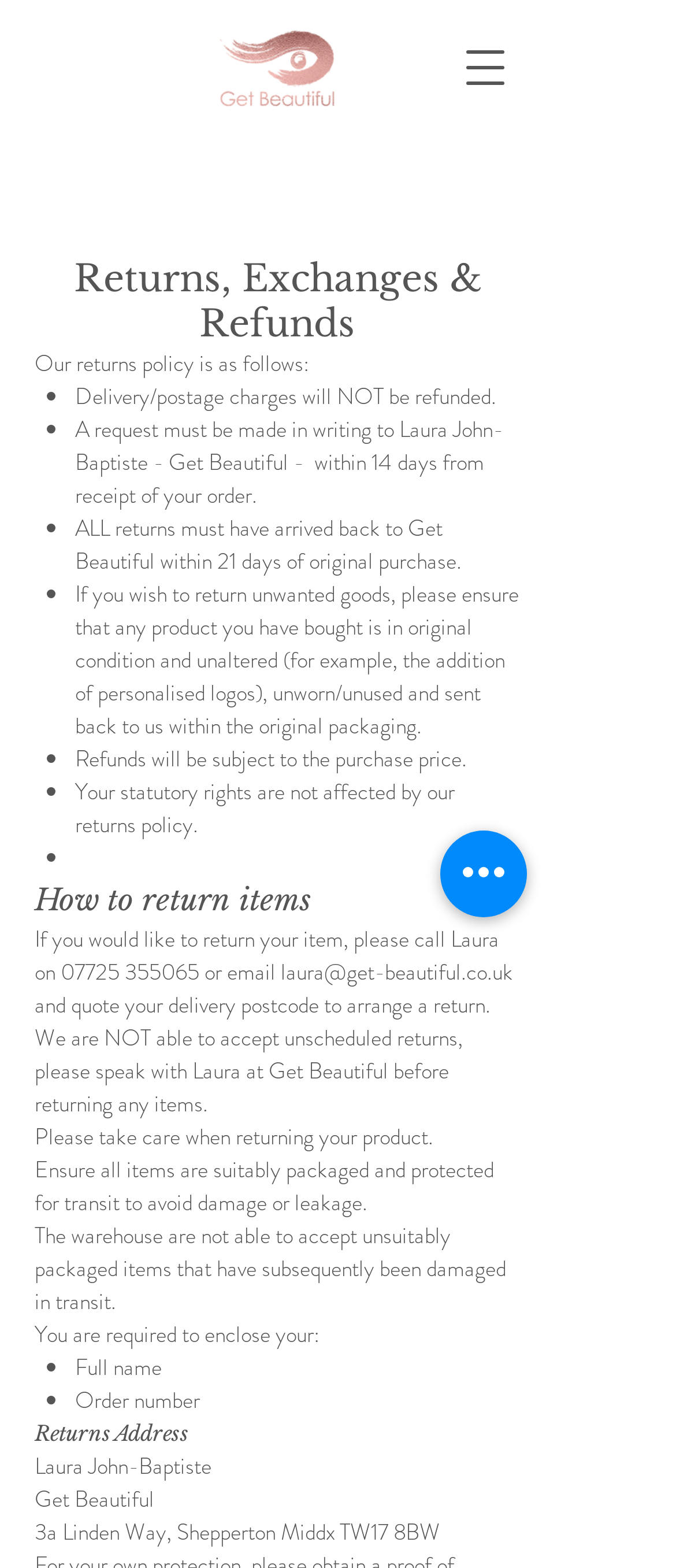Find the bounding box coordinates for the HTML element described in this sentence: "laura@get-beautiful.co.uk". Provide the coordinates as four float numbers between 0 and 1, in the format [left, top, right, bottom].

[0.415, 0.609, 0.759, 0.63]